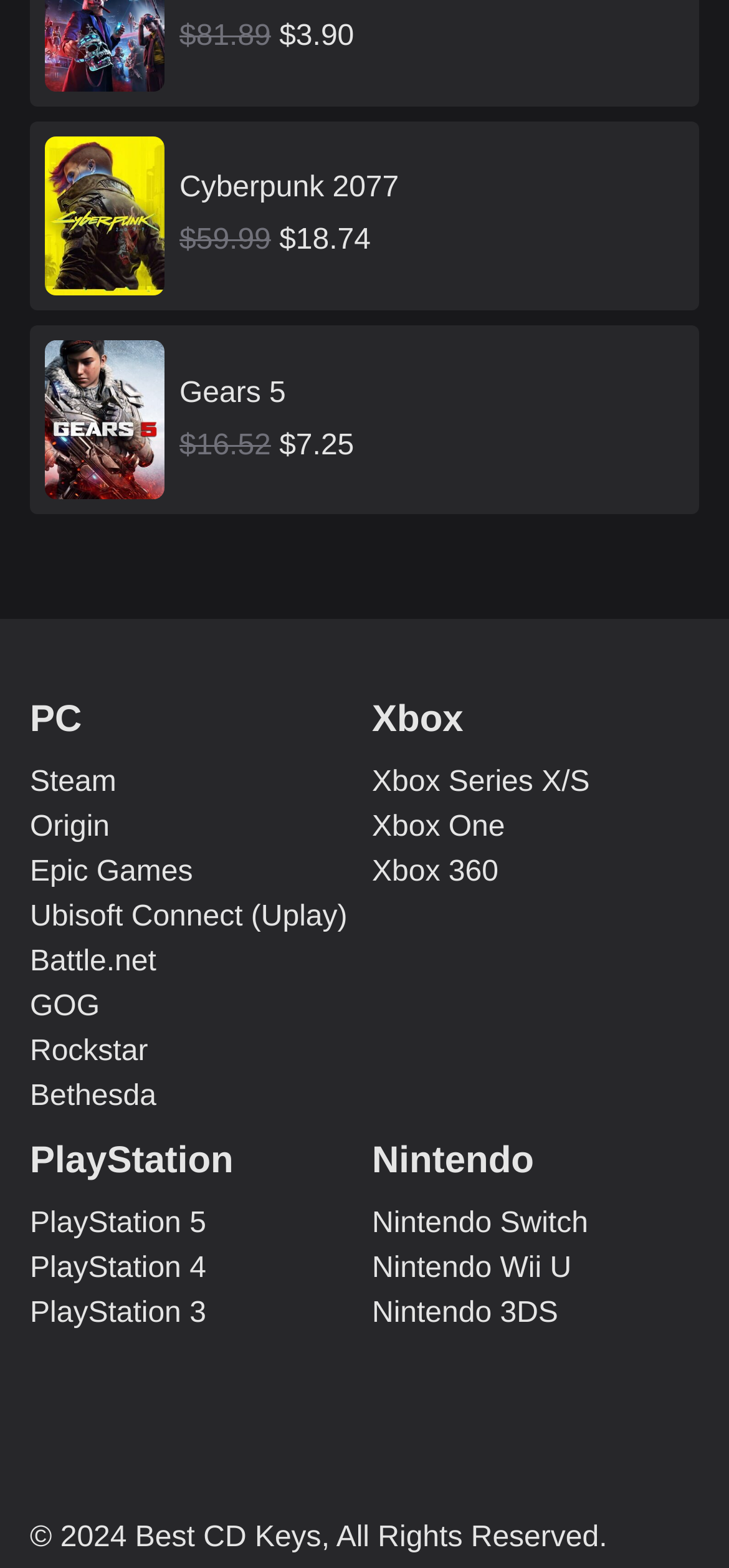Kindly provide the bounding box coordinates of the section you need to click on to fulfill the given instruction: "Visit Best CD Keys website".

[0.185, 0.971, 0.441, 0.991]